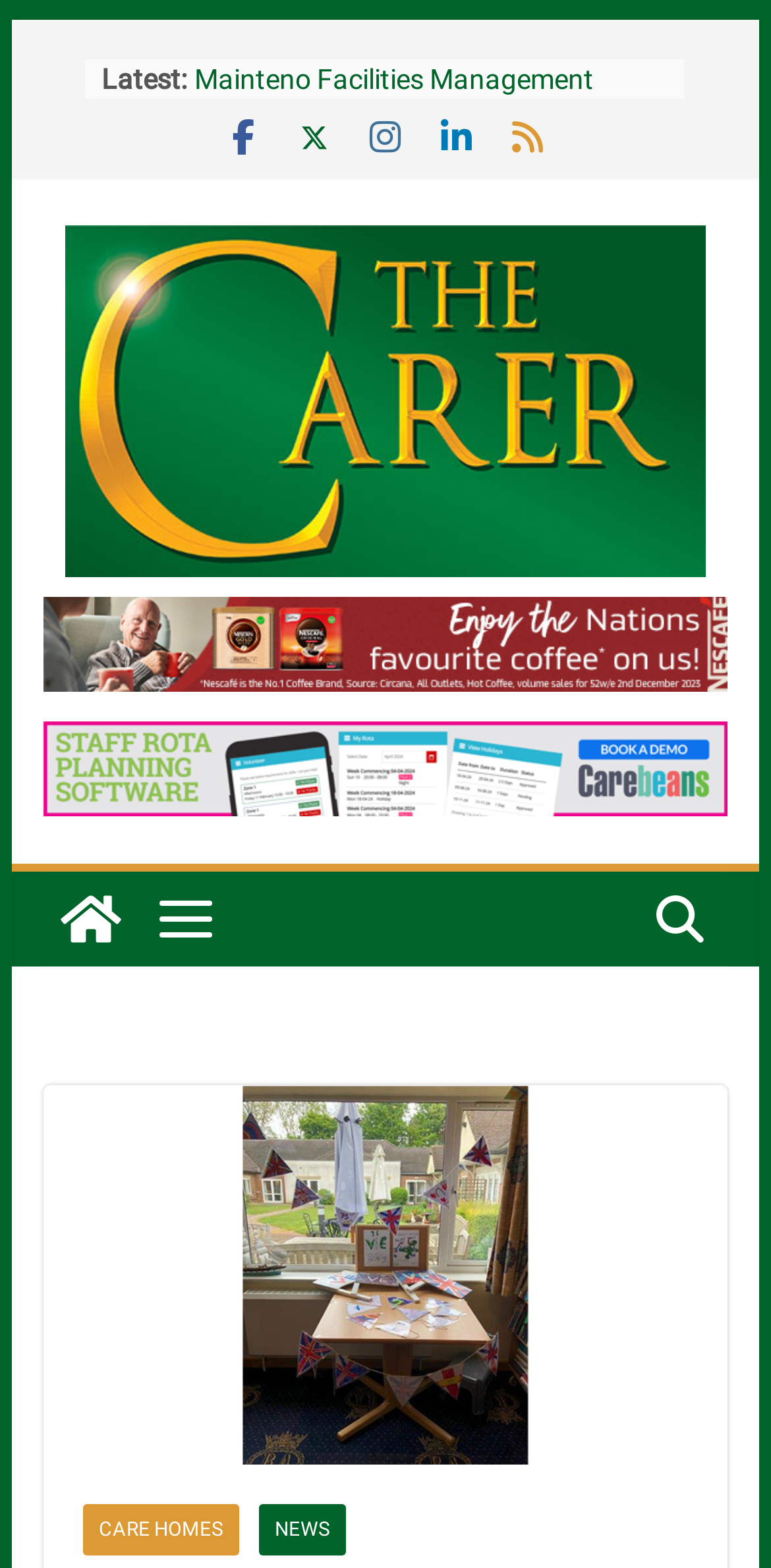Determine the bounding box coordinates of the section I need to click to execute the following instruction: "Click on the 'NEWS' link". Provide the coordinates as four float numbers between 0 and 1, i.e., [left, top, right, bottom].

[0.335, 0.959, 0.448, 0.992]